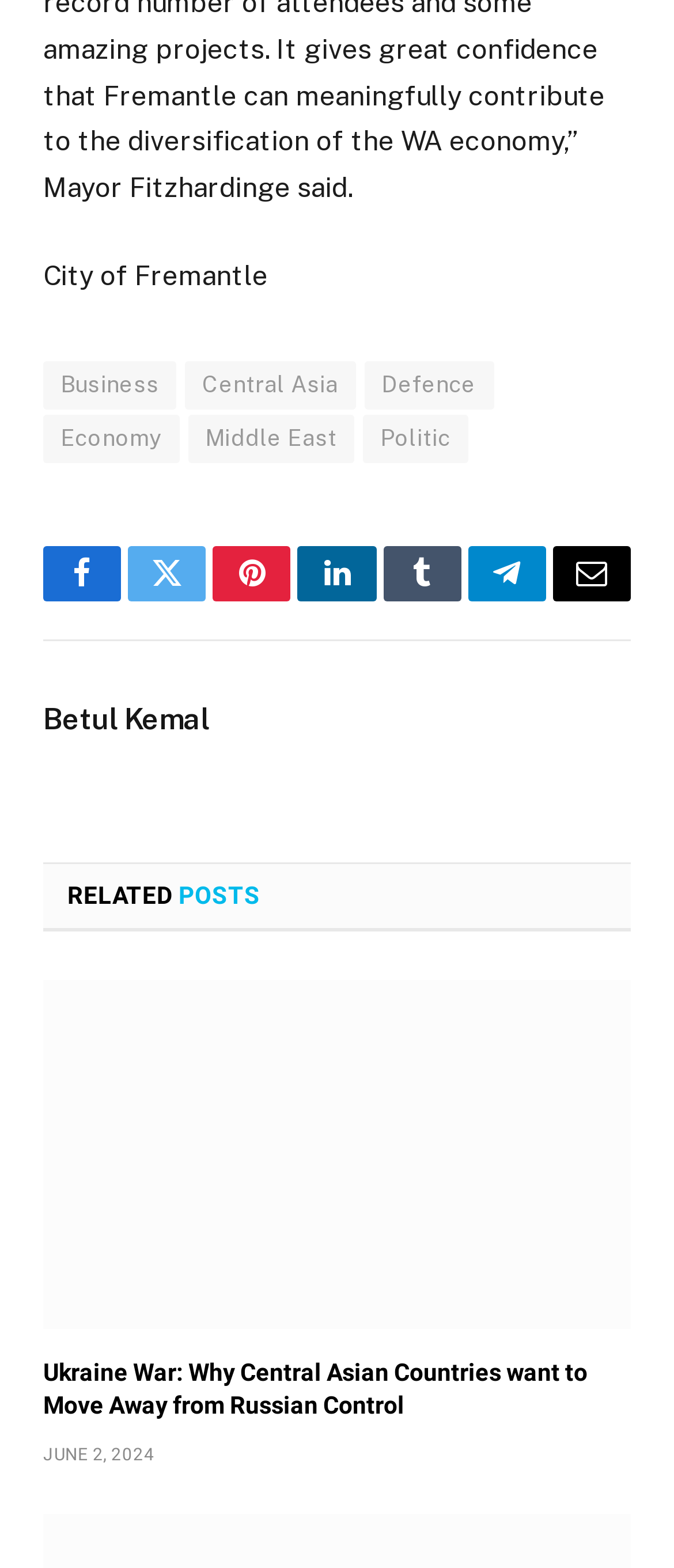What is the section title above the article?
Use the image to answer the question with a single word or phrase.

RELATED POSTS